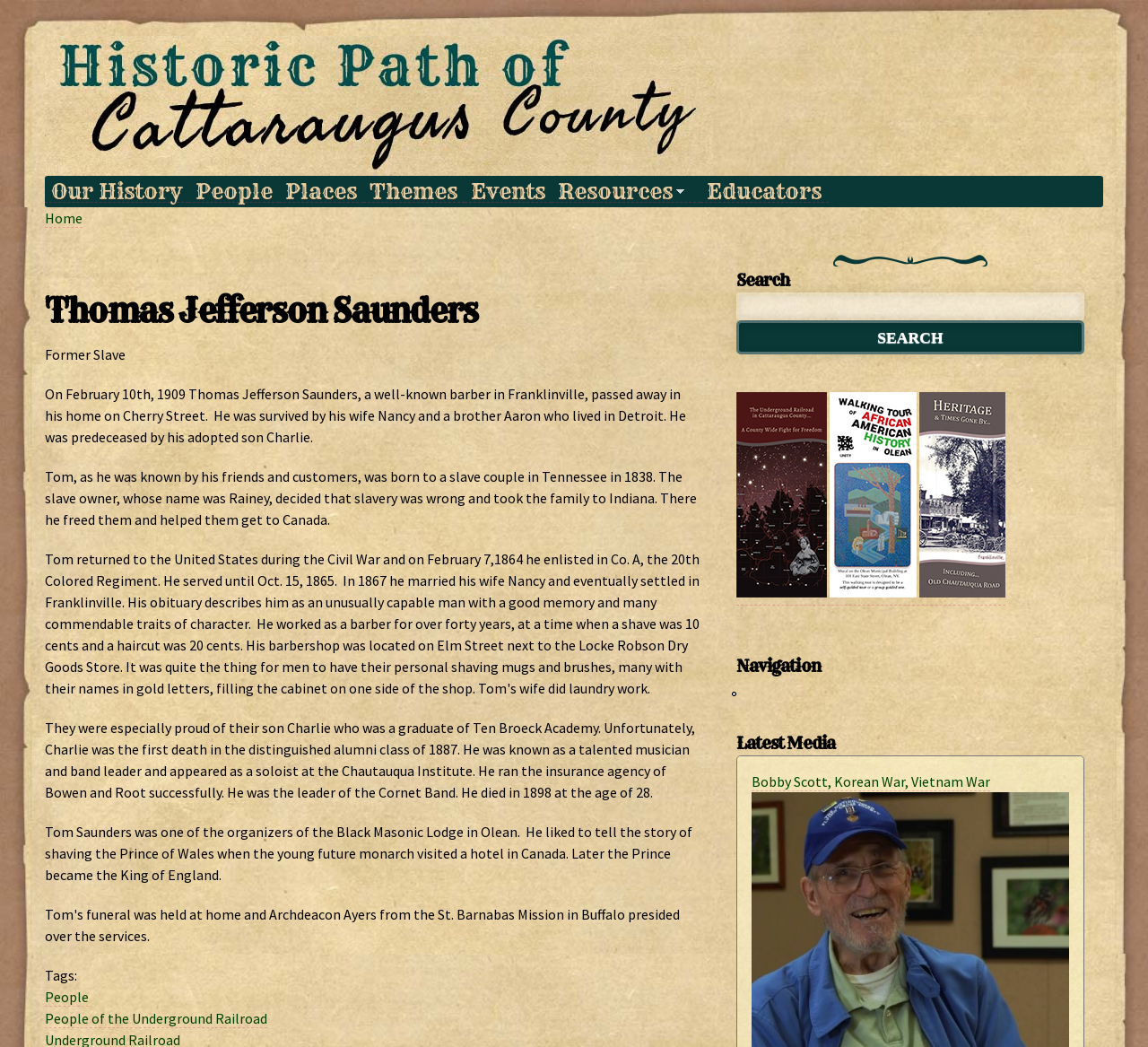Please specify the bounding box coordinates for the clickable region that will help you carry out the instruction: "Click on 'Our History'".

[0.039, 0.172, 0.164, 0.193]